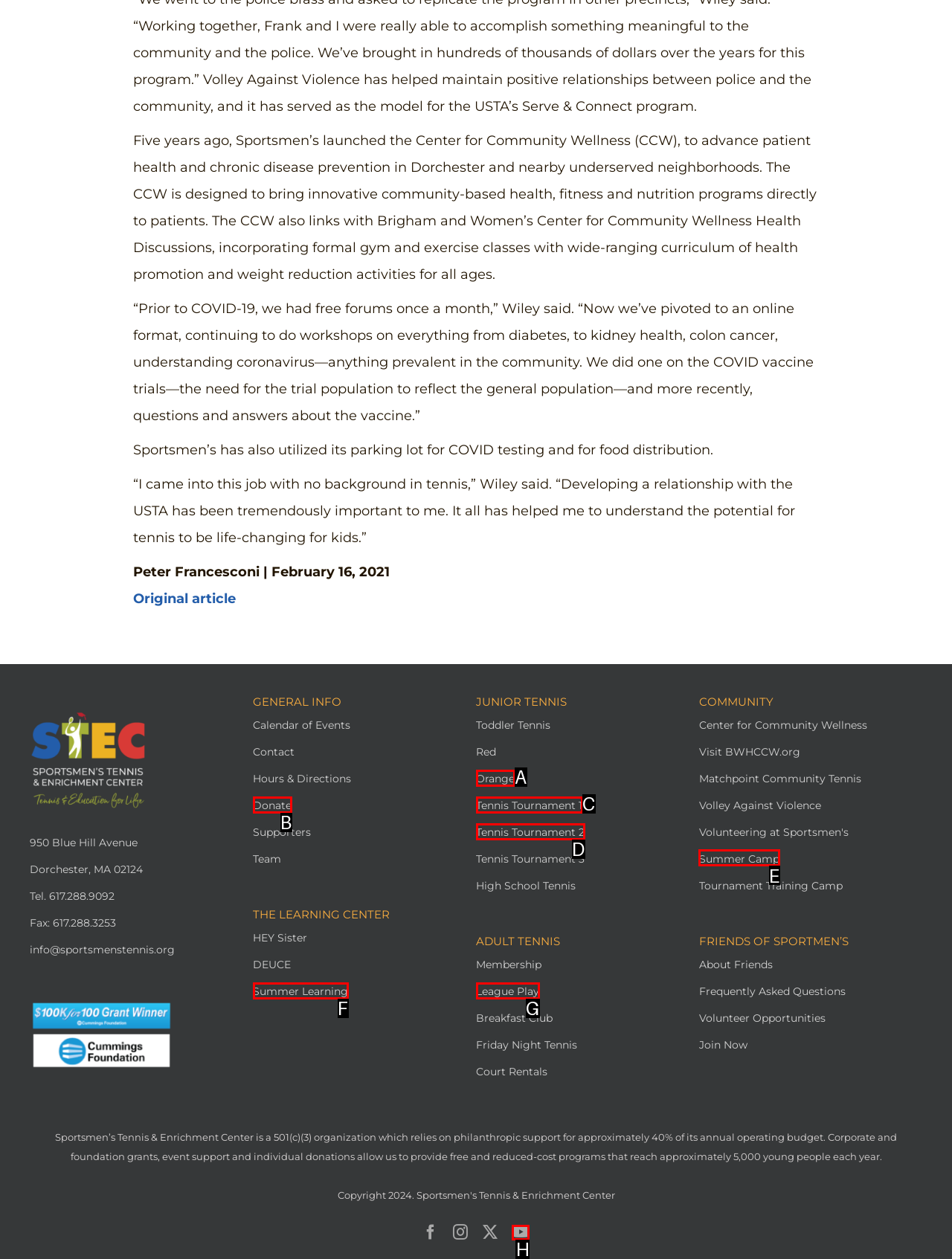Pick the right letter to click to achieve the task: View the 'Summer Camp' page
Answer with the letter of the correct option directly.

E